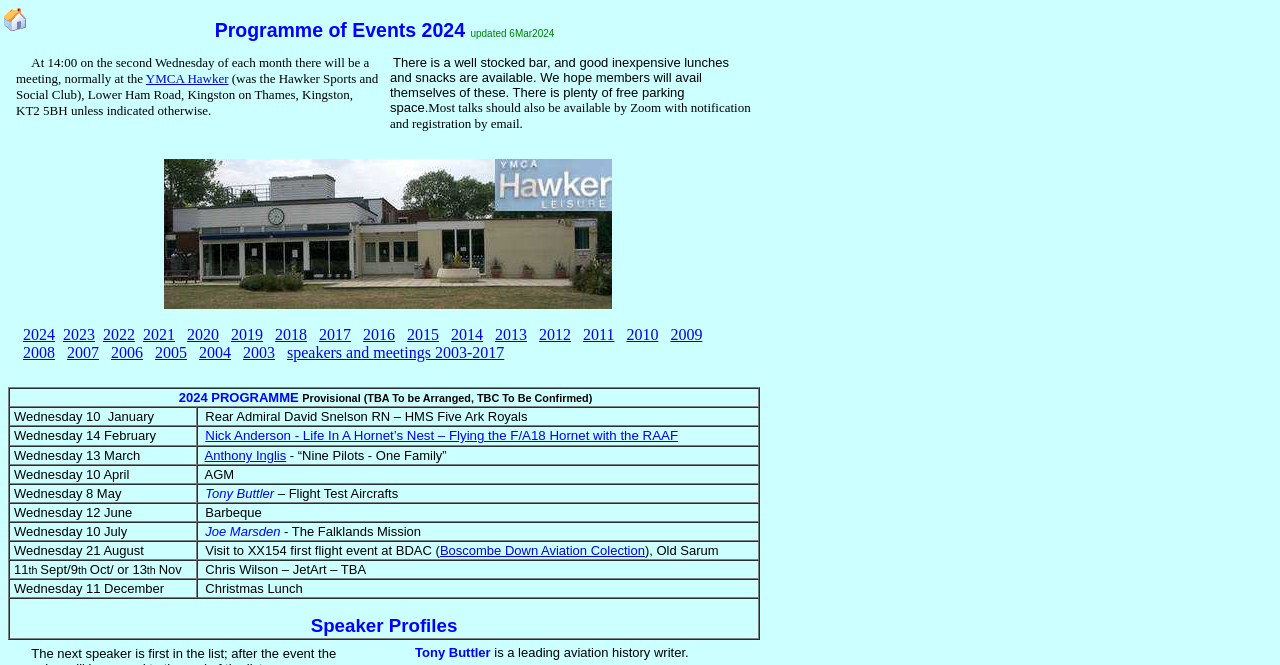Please provide a brief answer to the question using only one word or phrase: 
What is the date of the AGM?

10 April